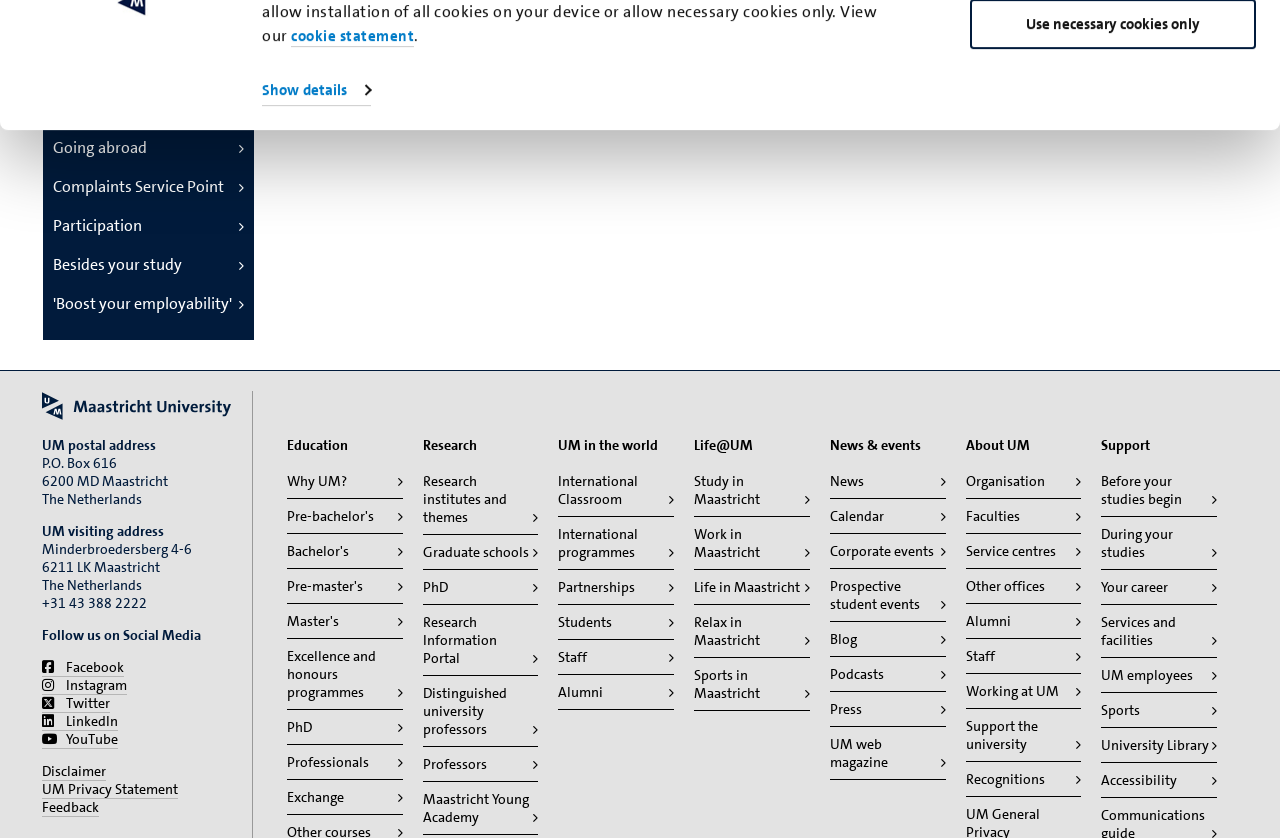Locate the coordinates of the bounding box for the clickable region that fulfills this instruction: "Follow Maastricht University on Facebook".

[0.033, 0.785, 0.097, 0.808]